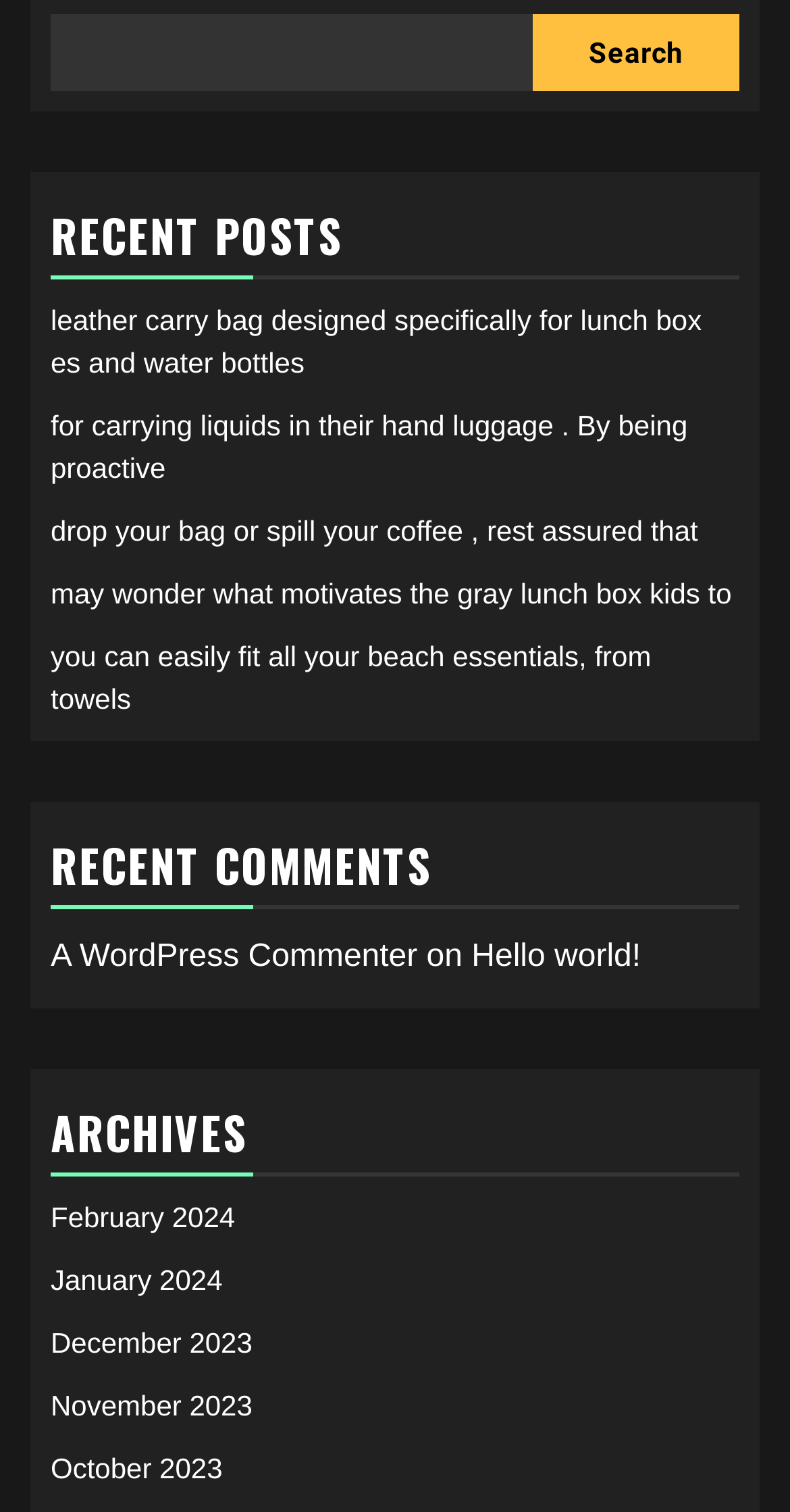What is the section below the recent posts?
Make sure to answer the question with a detailed and comprehensive explanation.

The heading 'RECENT COMMENTS' is located below the recent posts section, suggesting that this section contains comments on the website.